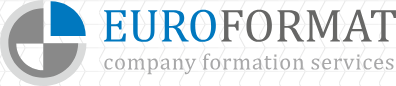What shape is the stylized graphic element?
Provide an in-depth and detailed answer to the question.

The caption describes the stylized graphic element on the left as resembling a half-circle in gray and light blue.